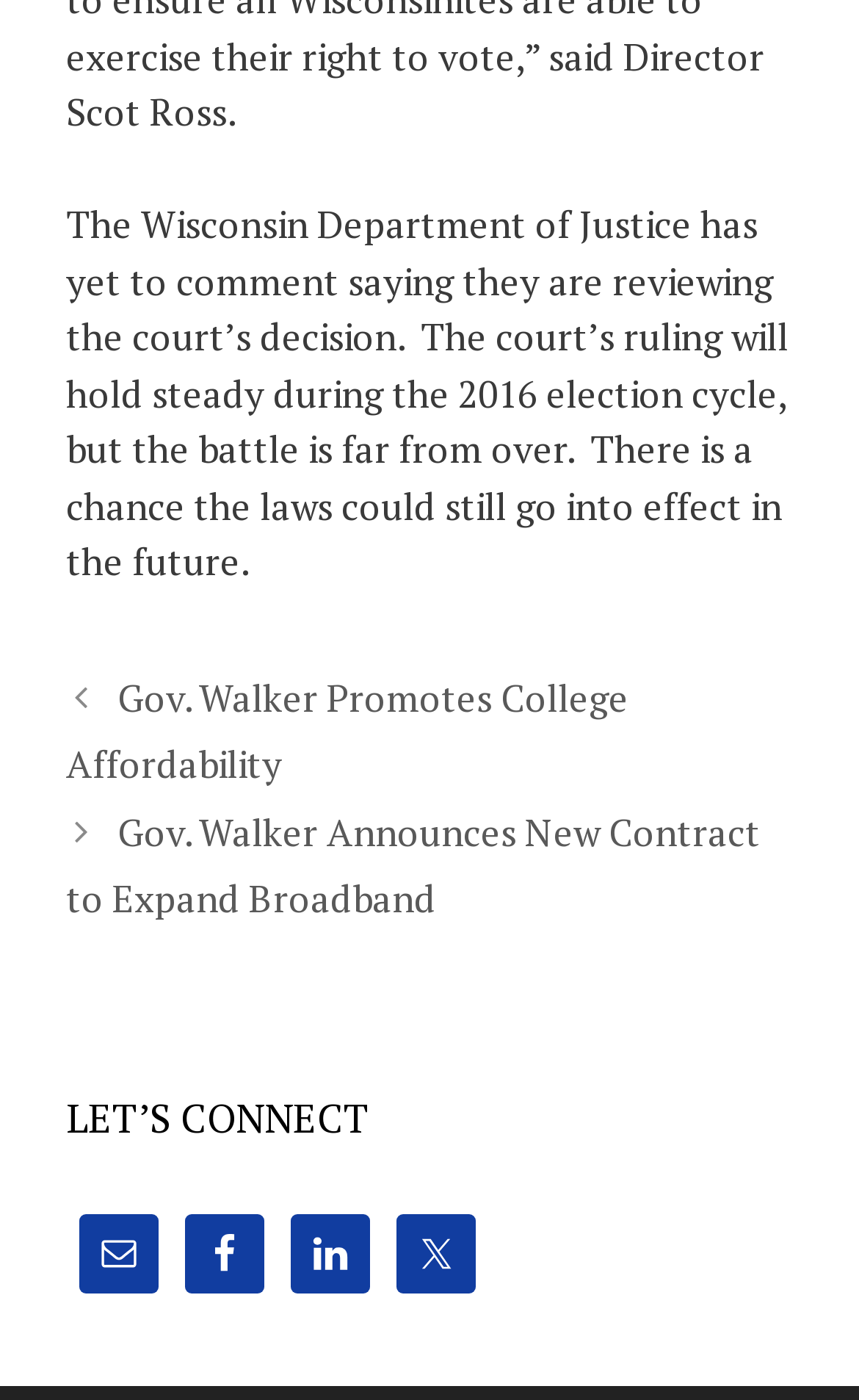What is the purpose of the 'LET'S CONNECT' section?
Please use the image to provide an in-depth answer to the question.

I analyzed the heading 'LET'S CONNECT' and the links below it, which are social media links, so I inferred that the purpose of this section is to allow readers to connect with the author or the website through social media.